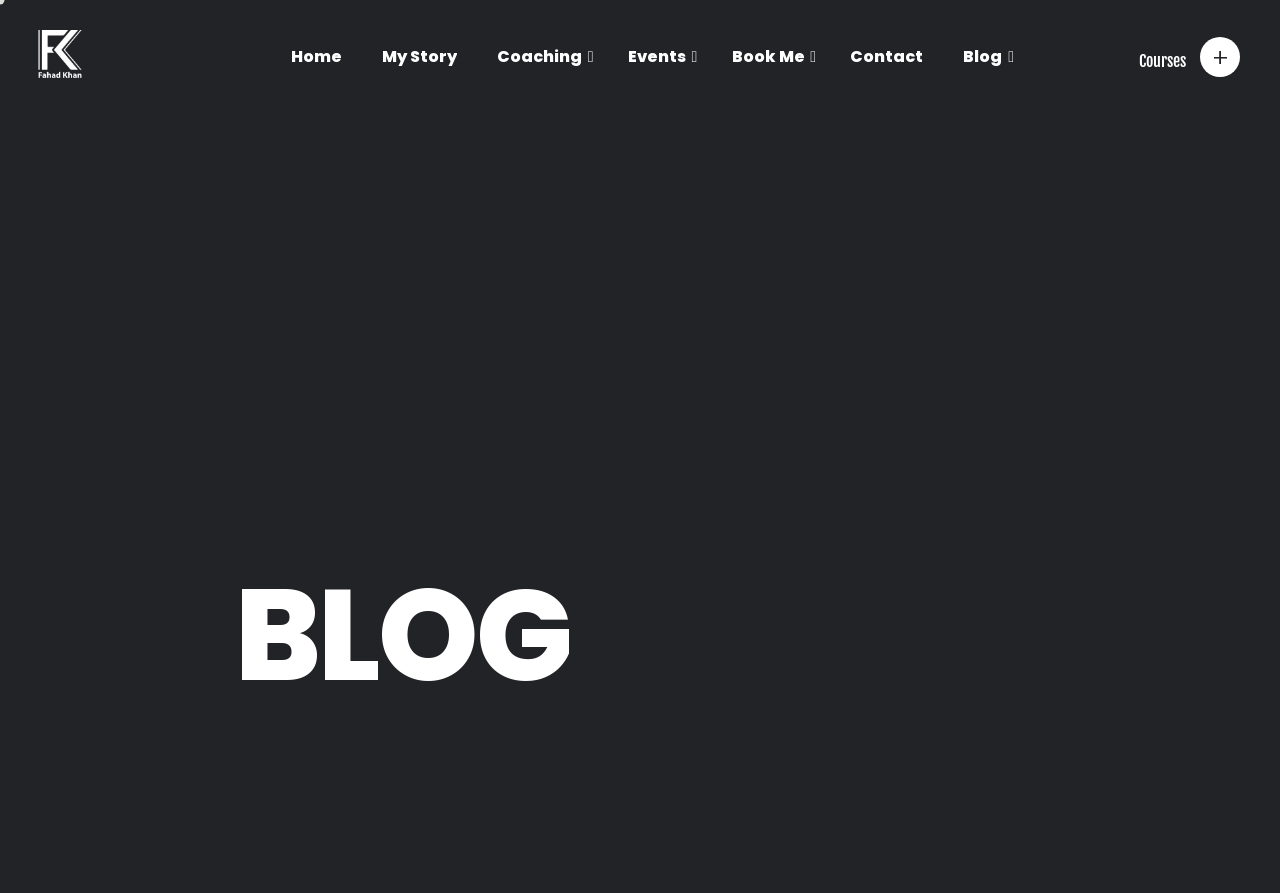Provide an in-depth description of the elements and layout of the webpage.

The webpage appears to be a personal blog or coaching website, with a focus on motivation and personal growth. At the top left, there is a link to the author's name, "Fahad Khan", accompanied by a small image of the author. 

To the right of the author's name, there is a navigation menu with links to various sections of the website, including "Home", "My Story", "Coaching", "Events", "Book Me", "Contact", and "Blog". These links are arranged horizontally, with "Home" on the left and "Blog" on the right.

Below the navigation menu, there is a section with a heading "BLOG" in large font. This section appears to be the main content area of the webpage. Within this section, there are three subheadings: "LET’S HAVE A TALK ABOUT YOUR PROJECT.", "Need more information or want to get in touch?", and a link to "Get in touch". The subheadings are arranged vertically, with the "Get in touch" link at the bottom.

At the top right corner, there is a static text "Courses" with a "+" symbol next to it. The purpose of this element is unclear, but it may be related to the coaching or events sections of the website.

The meta description mentions "7 Reasons Why You Suffer from a Lack of Motivation in Your Life", which suggests that the webpage may be related to a blog post or article on this topic. However, this content is not explicitly mentioned in the accessibility tree.